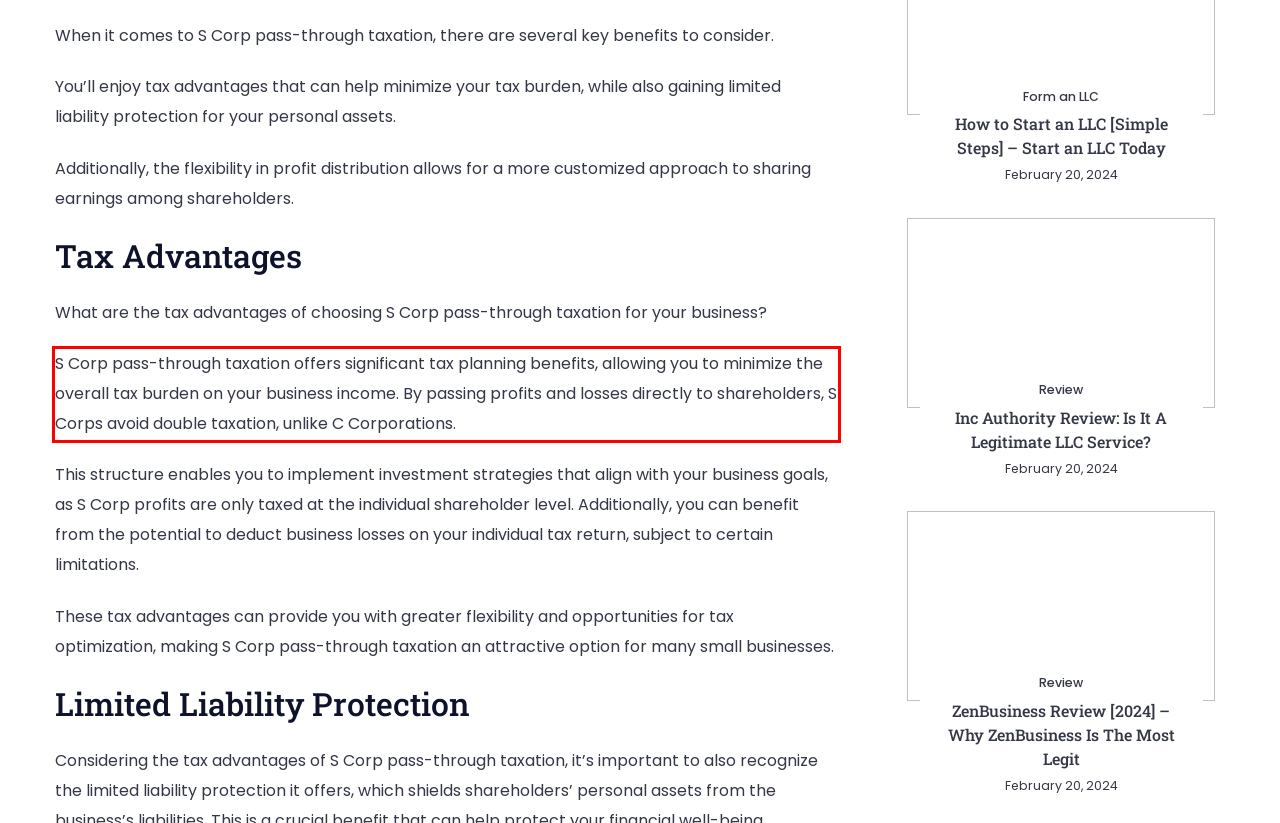Look at the provided screenshot of the webpage and perform OCR on the text within the red bounding box.

S Corp pass-through taxation offers significant tax planning benefits, allowing you to minimize the overall tax burden on your business income. By passing profits and losses directly to shareholders, S Corps avoid double taxation, unlike C Corporations.